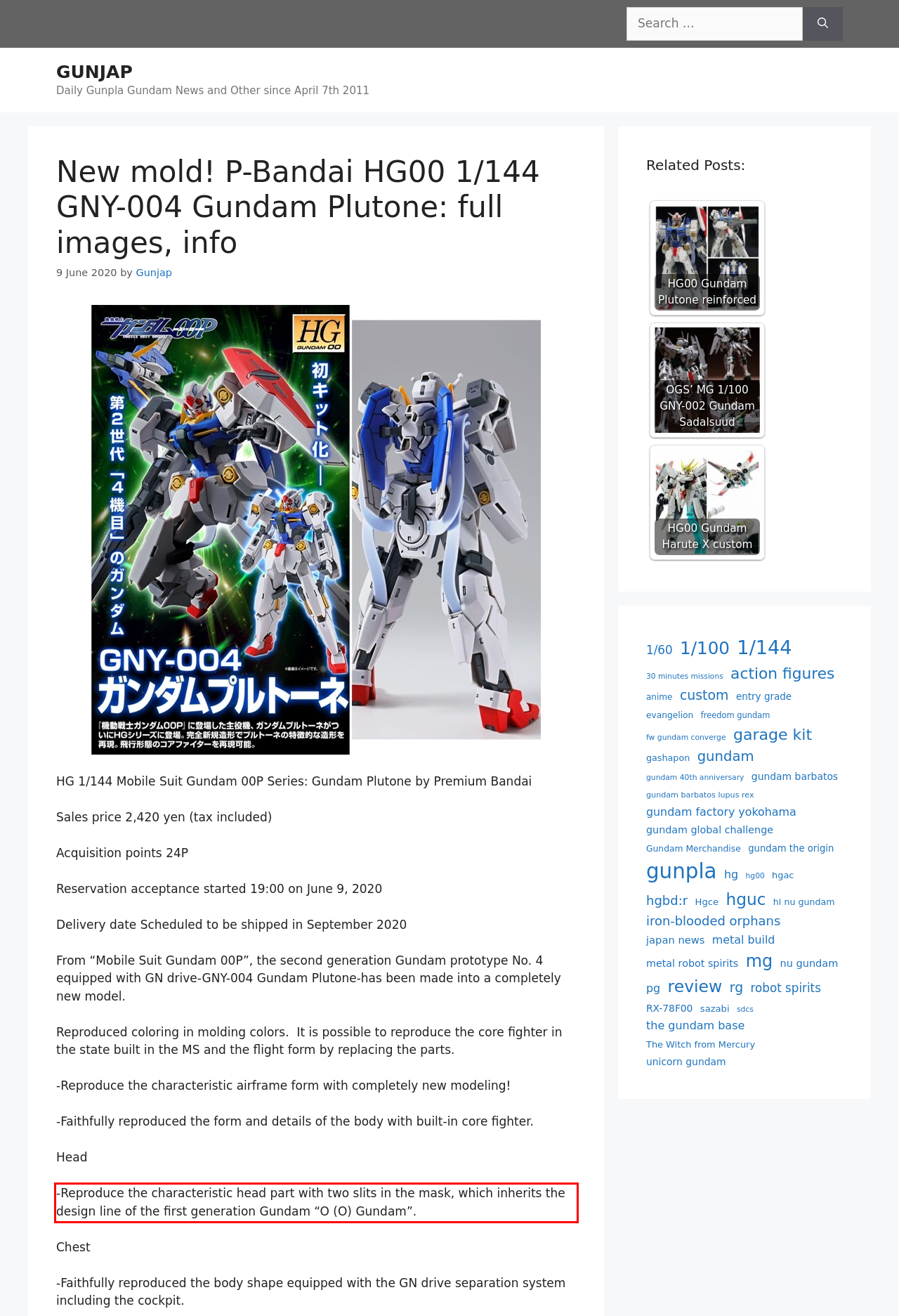From the screenshot of the webpage, locate the red bounding box and extract the text contained within that area.

-Reproduce the characteristic head part with two slits in the mask, which inherits the design line of the first generation Gundam “O (O) Gundam”.